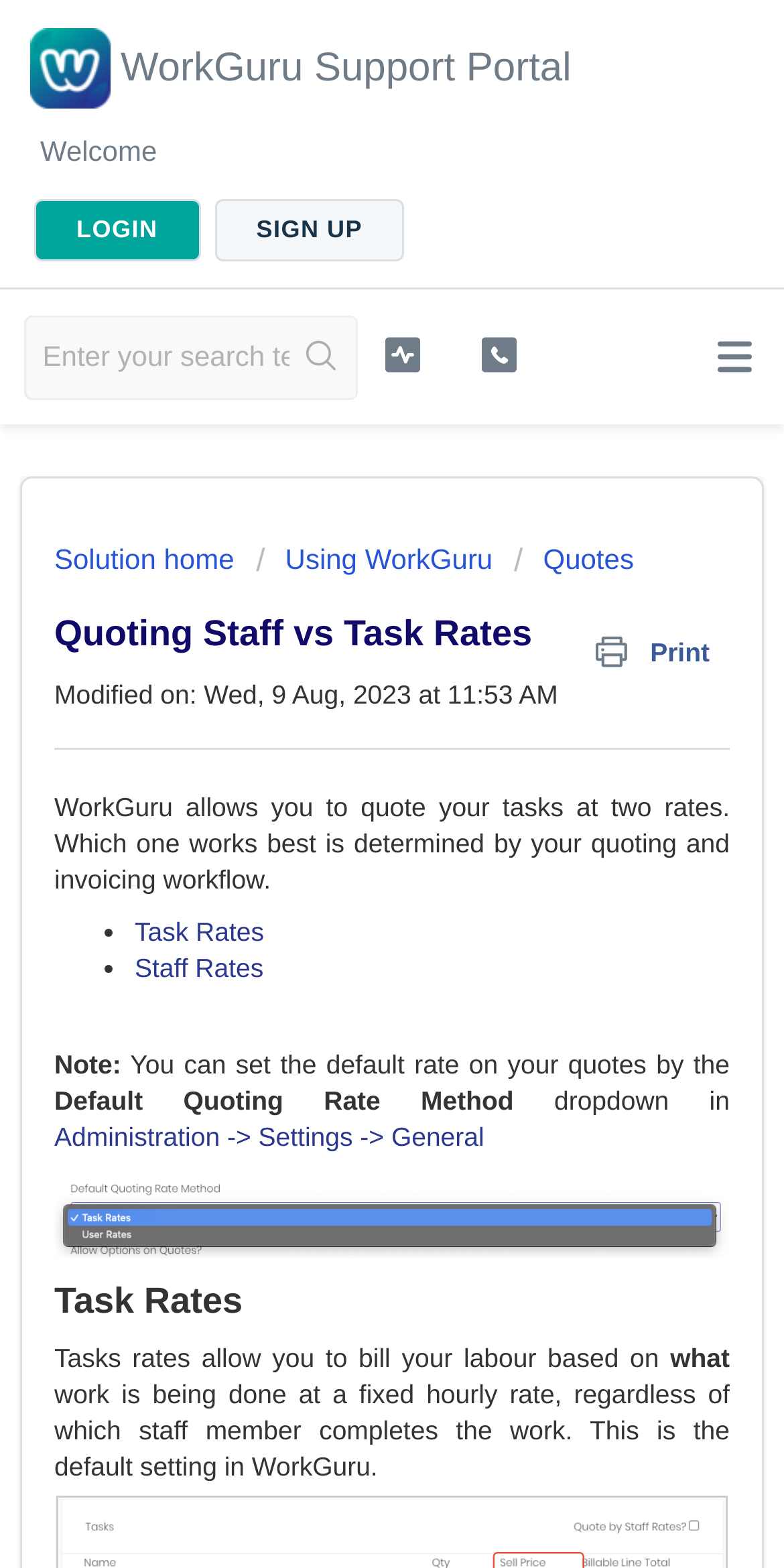Specify the bounding box coordinates of the area to click in order to execute this command: 'Download a file'. The coordinates should consist of four float numbers ranging from 0 to 1, and should be formatted as [left, top, right, bottom].

[0.364, 0.377, 0.446, 0.418]